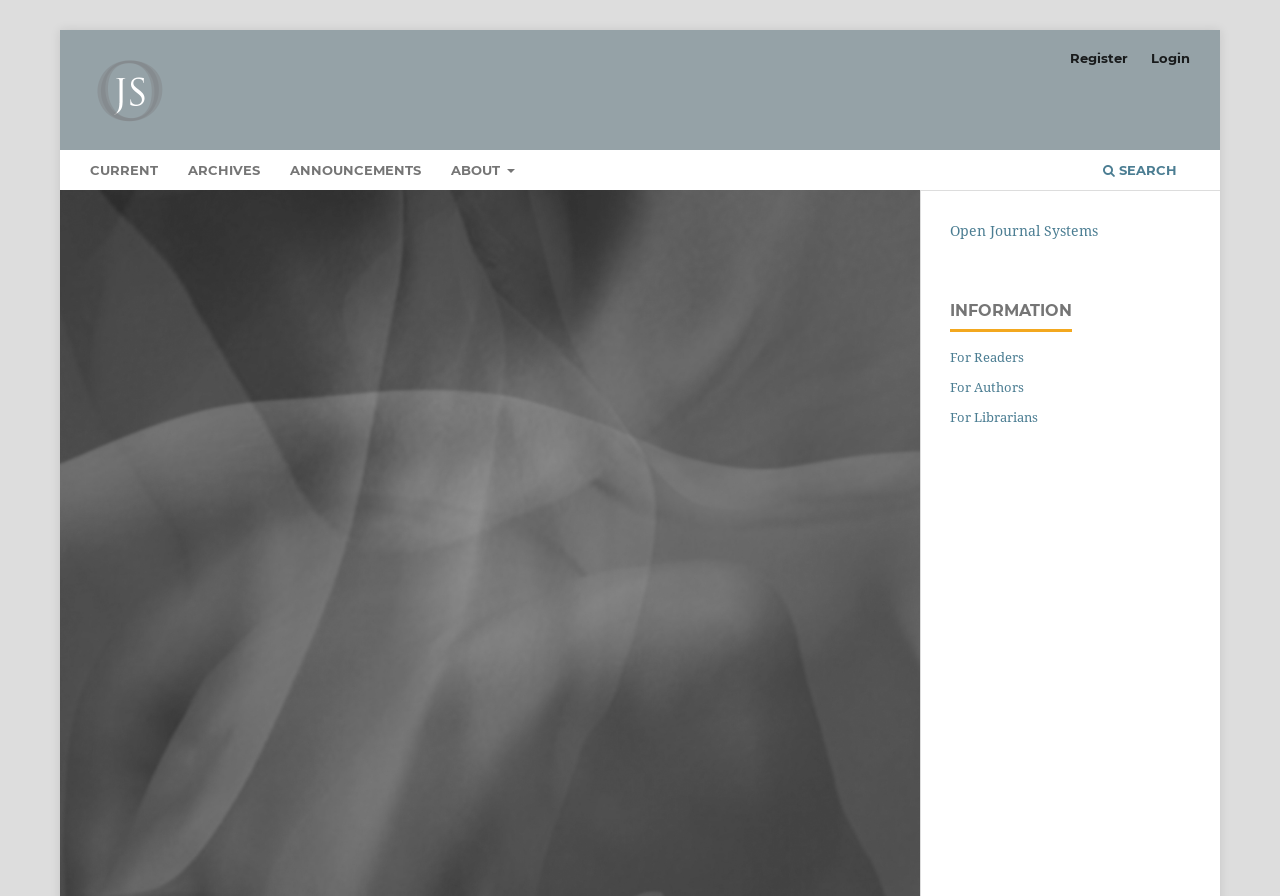Analyze the image and deliver a detailed answer to the question: What is the second link in the sidebar?

I looked at the sidebar section and found that the second link is 'For Readers', which is located below the 'Open Journal Systems' link.